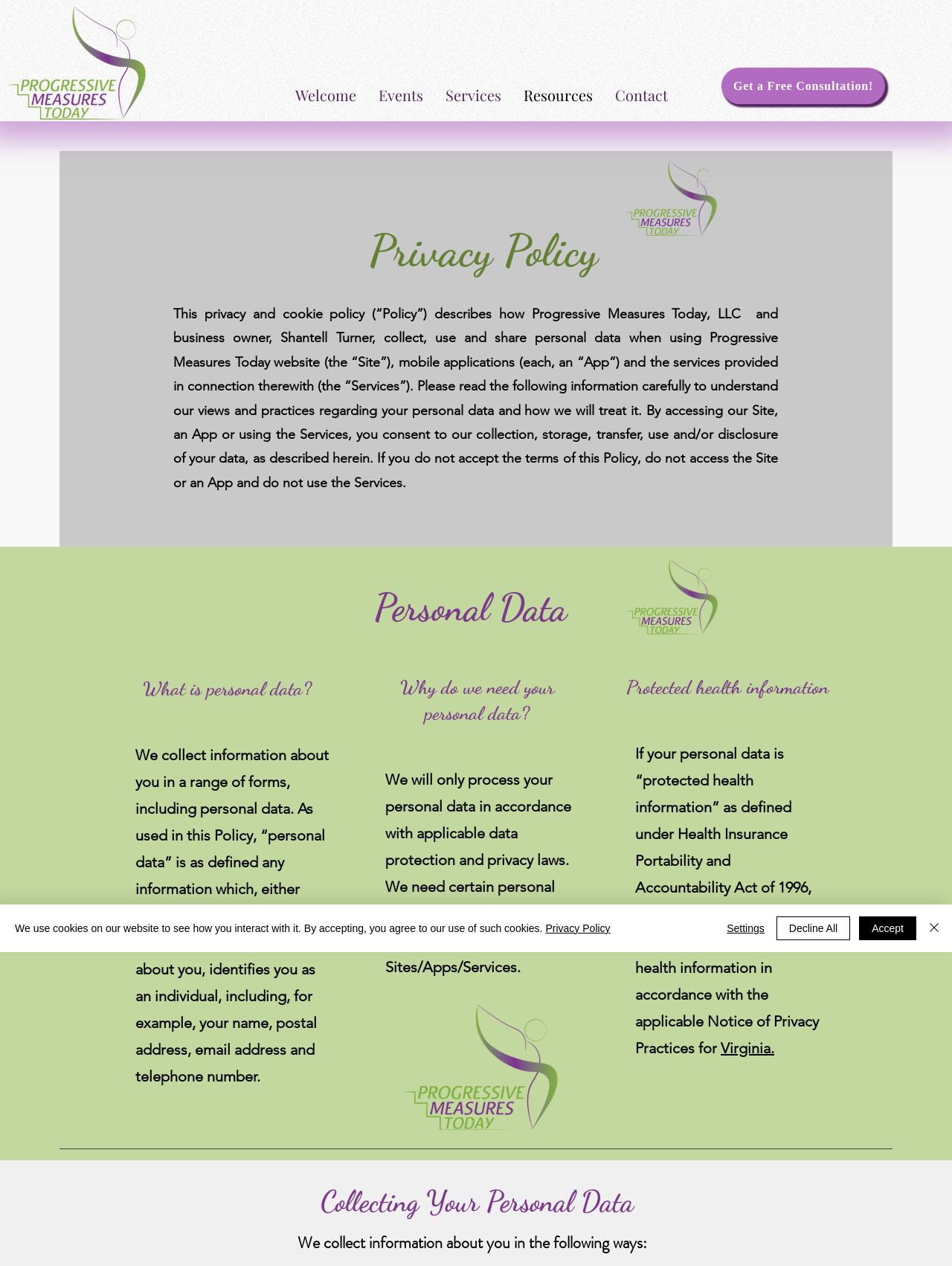What type of data is collected by the website?
Based on the visual information, provide a detailed and comprehensive answer.

The webpage mentions that the website collects personal data, including name, postal address, email address, and telephone number, as defined in the privacy policy. This information is used to provide access to the website's services.